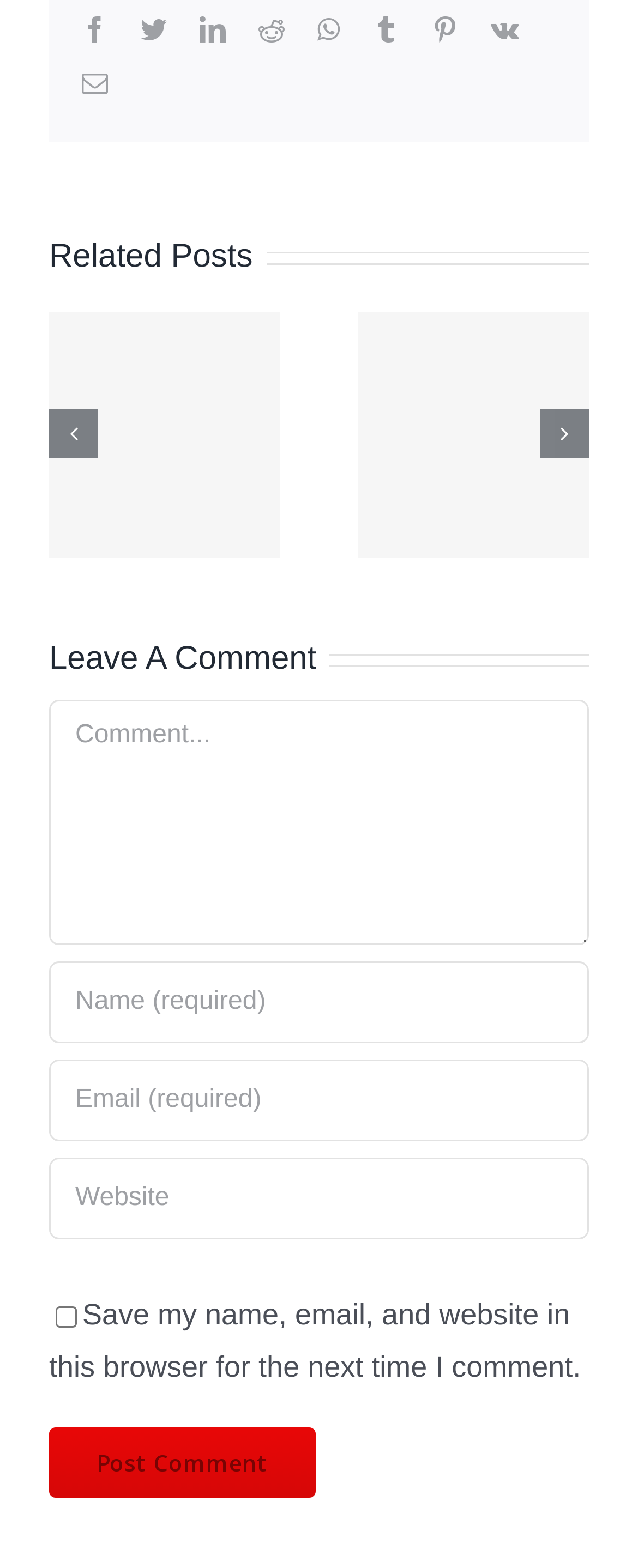Determine the bounding box coordinates for the UI element described. Format the coordinates as (top-left x, top-left y, bottom-right x, bottom-right y) and ensure all values are between 0 and 1. Element description: name="submit" value="Post Comment"

[0.077, 0.91, 0.495, 0.955]